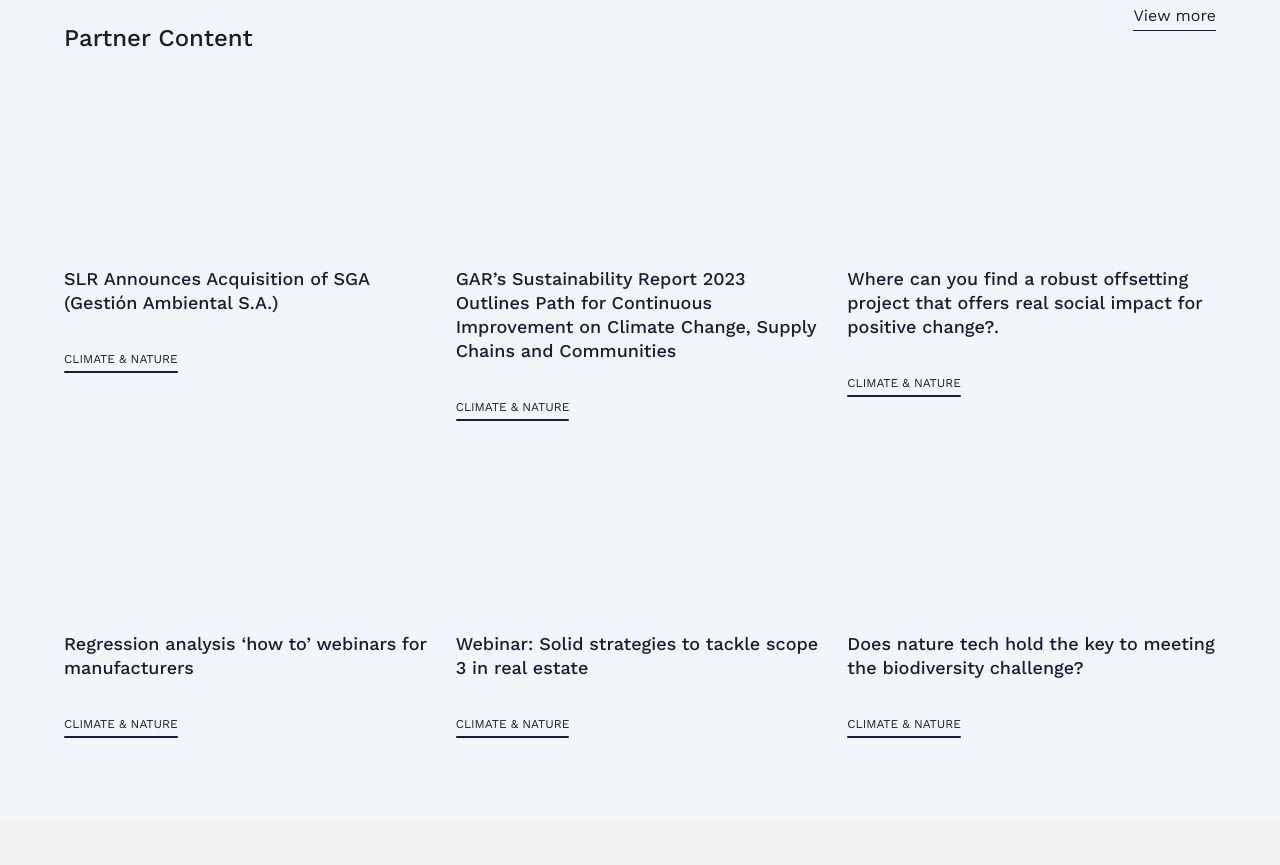Could you provide the bounding box coordinates for the portion of the screen to click to complete this instruction: "Select your property type"?

None